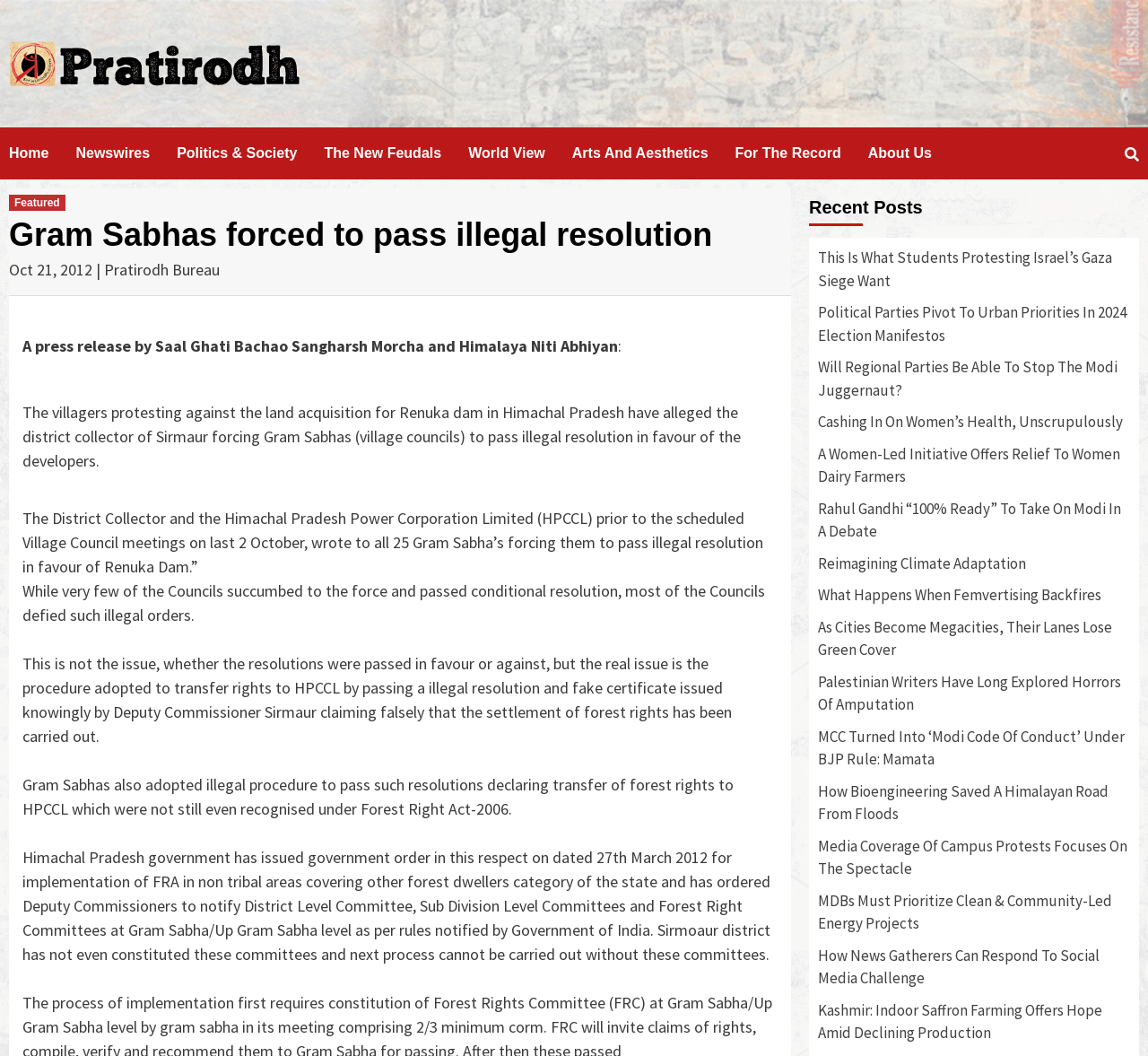Summarize the contents and layout of the webpage in detail.

This webpage is a Hindi news website, Pratirodh, featuring the latest news, breaking news, and articles on various topics. At the top, there is a logo and a navigation menu with links to different sections, including Home, Newswires, Politics & Society, and more. 

Below the navigation menu, there is a prominent headline "Gram Sabhas forced to pass illegal resolution" with a date and author information. The article discusses the issue of Gram Sabhas being forced to pass illegal resolutions in favor of the Renuka dam project in Himachal Pradesh. The article is divided into several paragraphs, with some blank spaces in between.

To the right of the article, there is a section titled "Recent Posts" with a list of 15 links to other news articles, covering a range of topics such as politics, women's health, climate adaptation, and more. These links are arranged in a vertical column, with the most recent posts at the top.

The webpage has a simple and clean layout, with a focus on presenting news articles and links to other relevant content. There are no images on the page, except for the logo at the top.